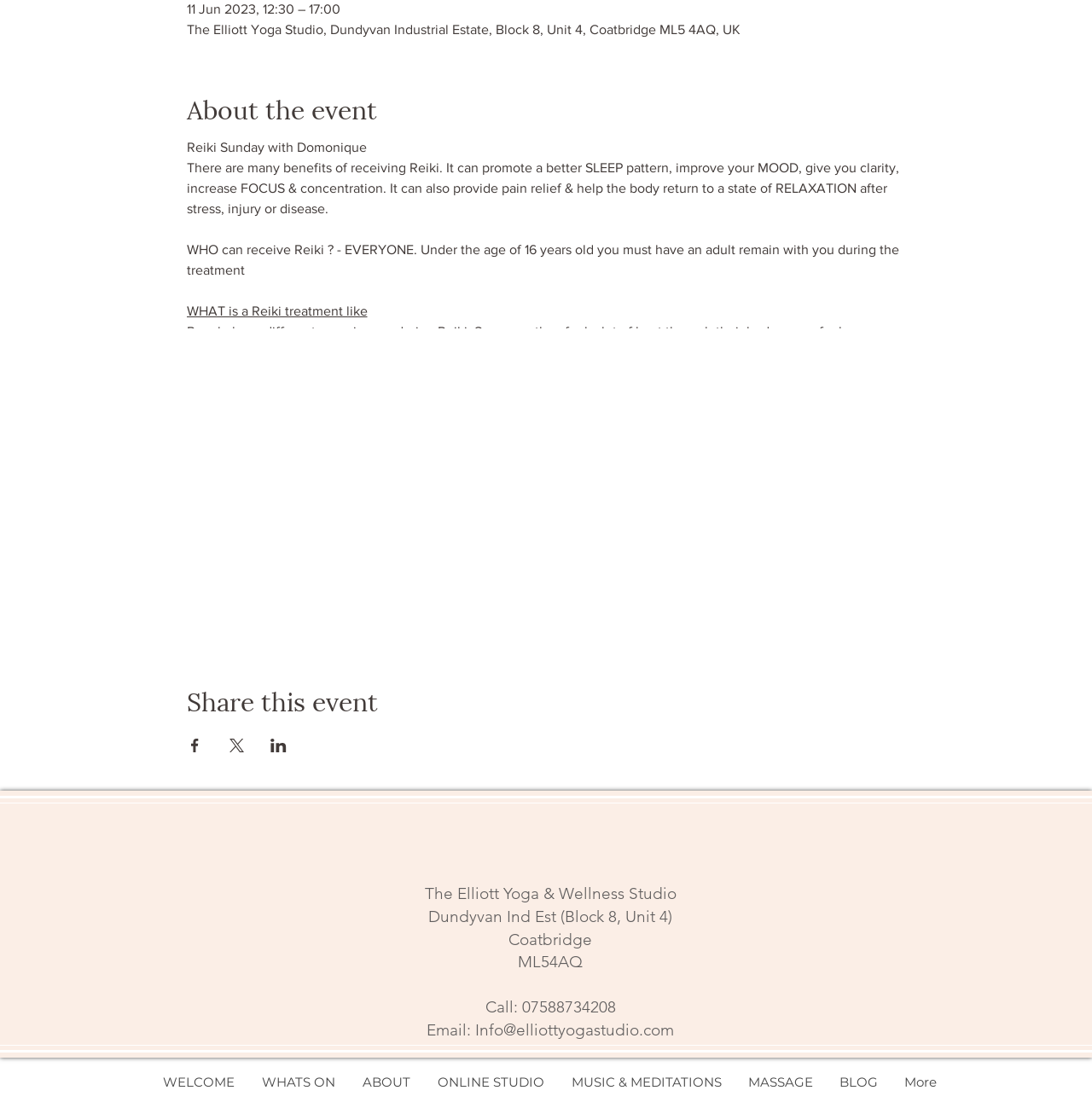Identify the coordinates of the bounding box for the element that must be clicked to accomplish the instruction: "Contact Domonique via email".

[0.435, 0.926, 0.617, 0.943]